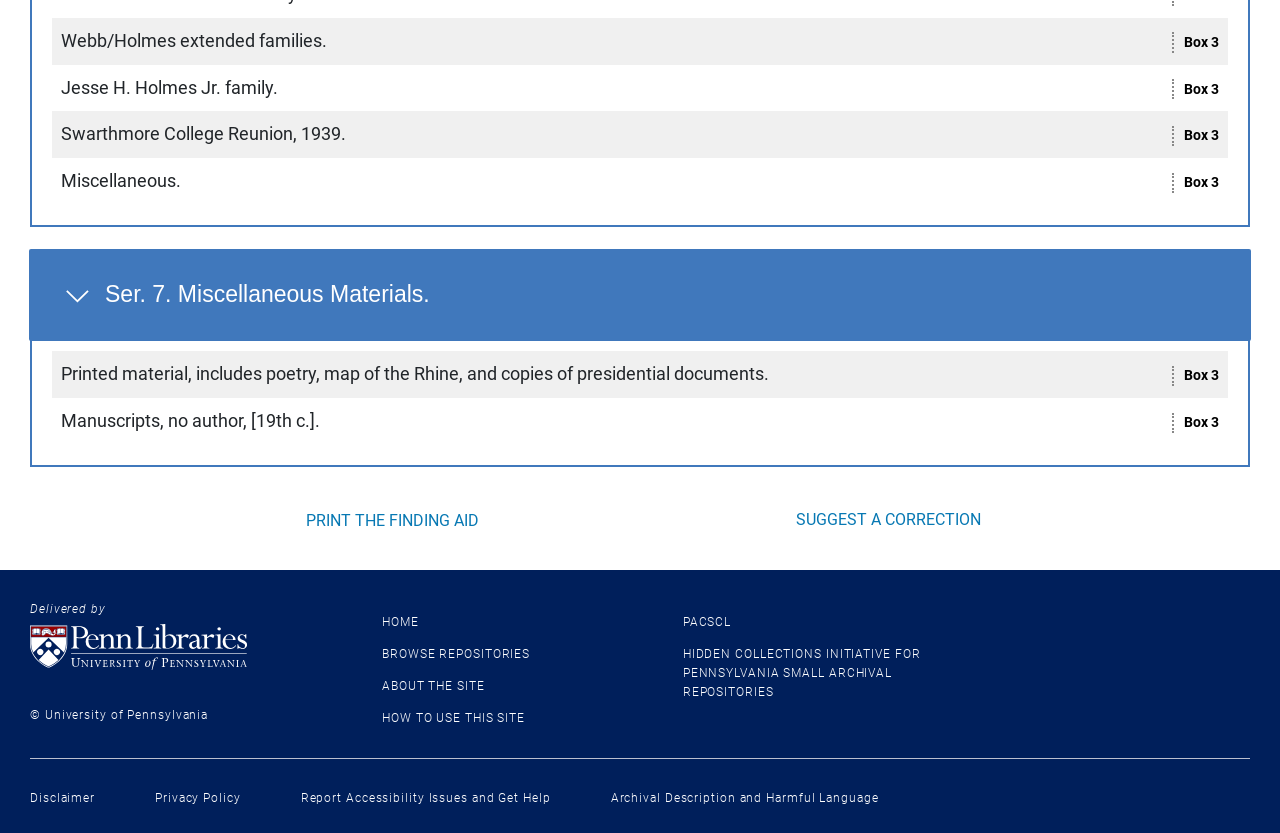Please answer the following question using a single word or phrase: 
What is the name of the university?

University of Pennsylvania